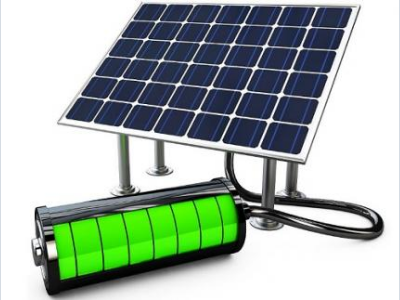What is the advantage of the stretchable solar cells?
Analyze the image and provide a thorough answer to the question.

The advanced solar cells are designed to function efficiently under strain, making them particularly suitable for wearable electronic devices, which require flexibility and durability.